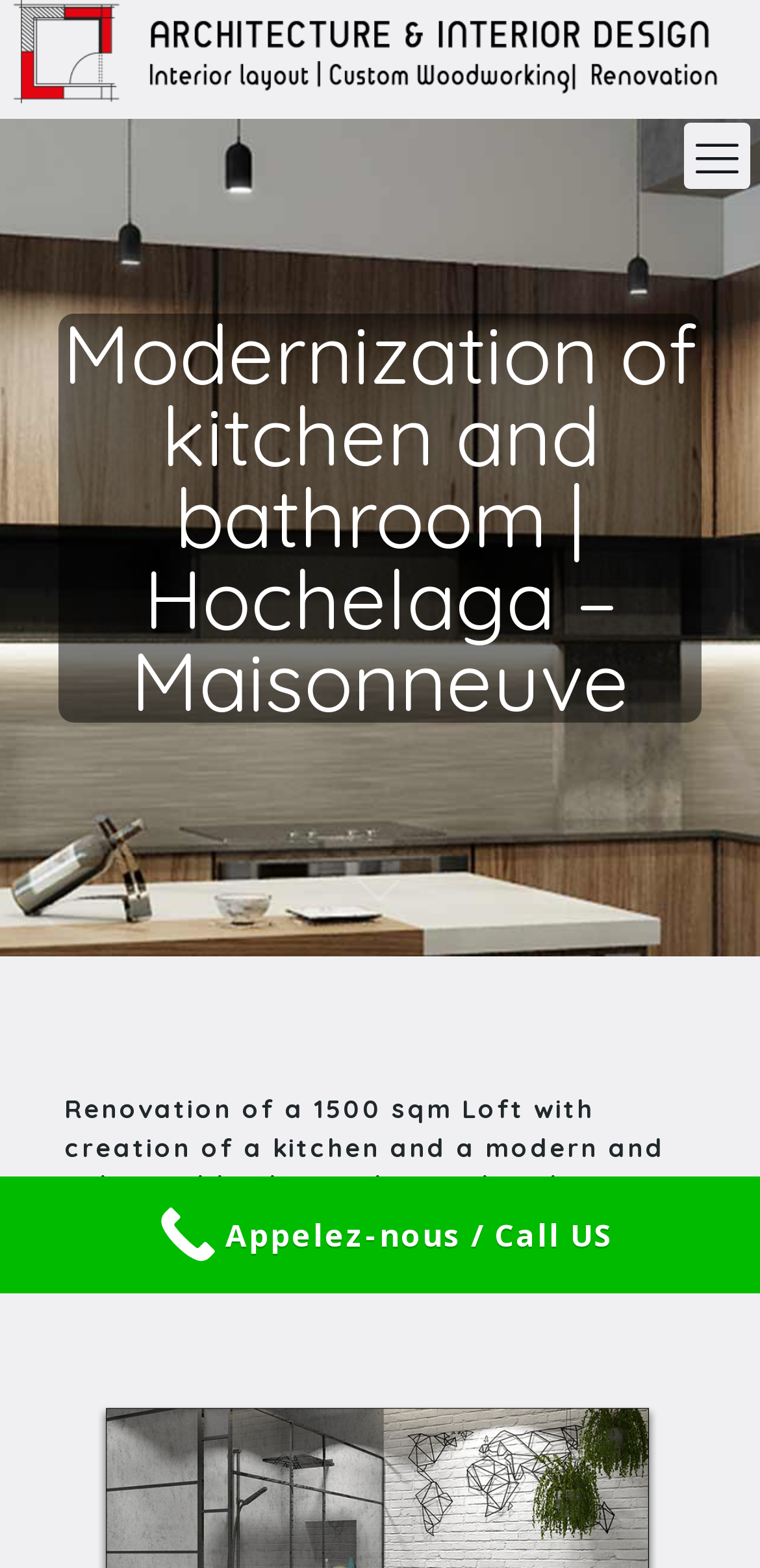What is the profession of the person mentioned?
Please provide a detailed and thorough answer to the question.

Based on the link 'Interior designer montréal 101 design' and the image with the same description, it can be inferred that the person mentioned is an interior designer.